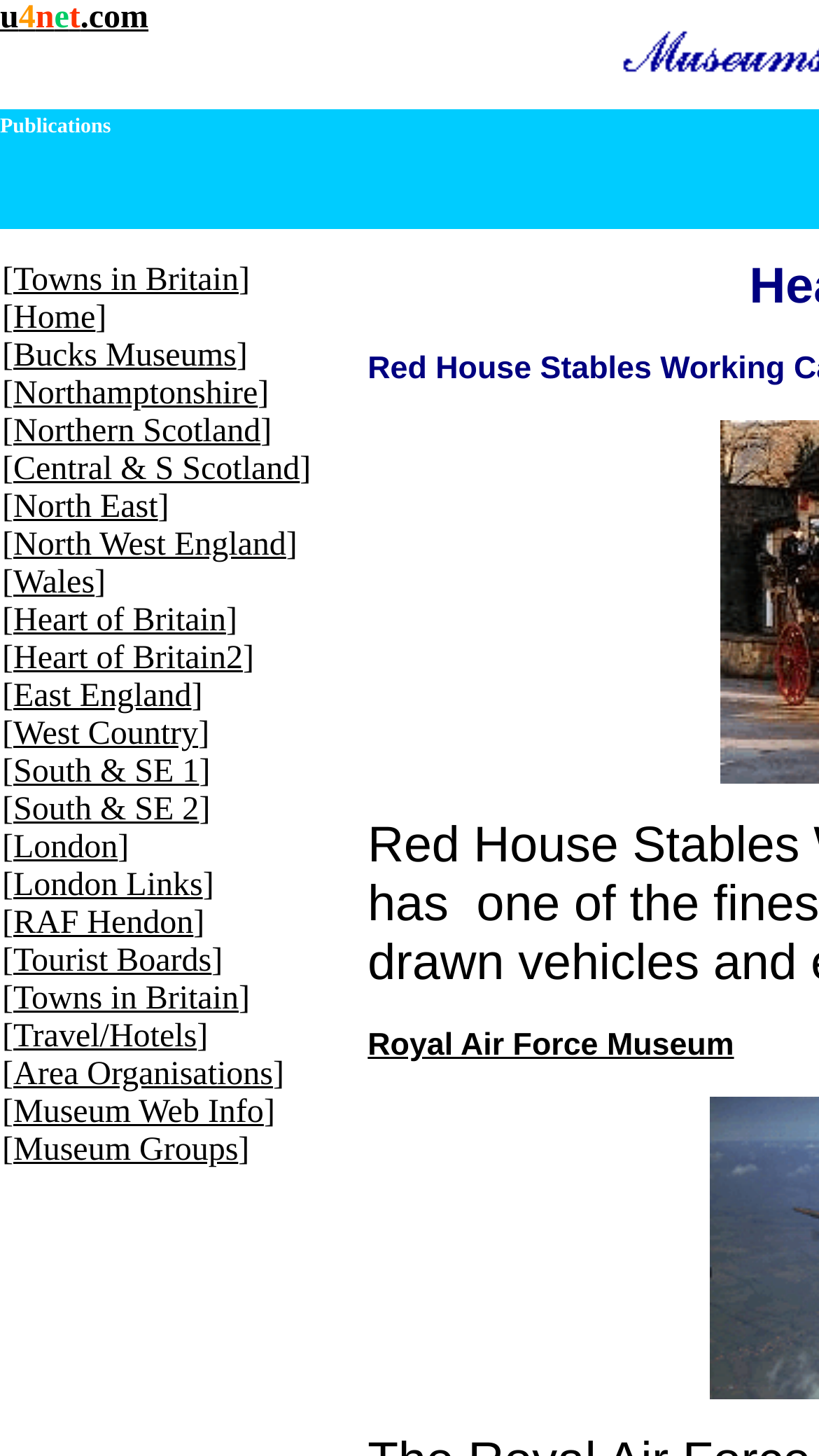Write an exhaustive caption that covers the webpage's main aspects.

The webpage appears to be a directory or portal for various regions and attractions in Britain. At the top, there is a table with a heading "u4net.com" and two links "u4net" and ".com". Below this, there is a section with the title "Publications".

The main content of the page is a table with two columns. The left column contains a list of links to various regions and attractions, including "Towns in Britain", "Home", "Bucks Museums", "Northamptonshire", and many others. These links are stacked vertically, with each link below the previous one.

The right column contains three images, two of which are positioned at the top and bottom of the column, respectively, and the third is located in the middle. Below the images, there is a link to the "Royal Air Force Museum".

Overall, the webpage appears to be a navigation hub for exploring different parts of Britain, with a focus on museums, tourist attractions, and regional information.